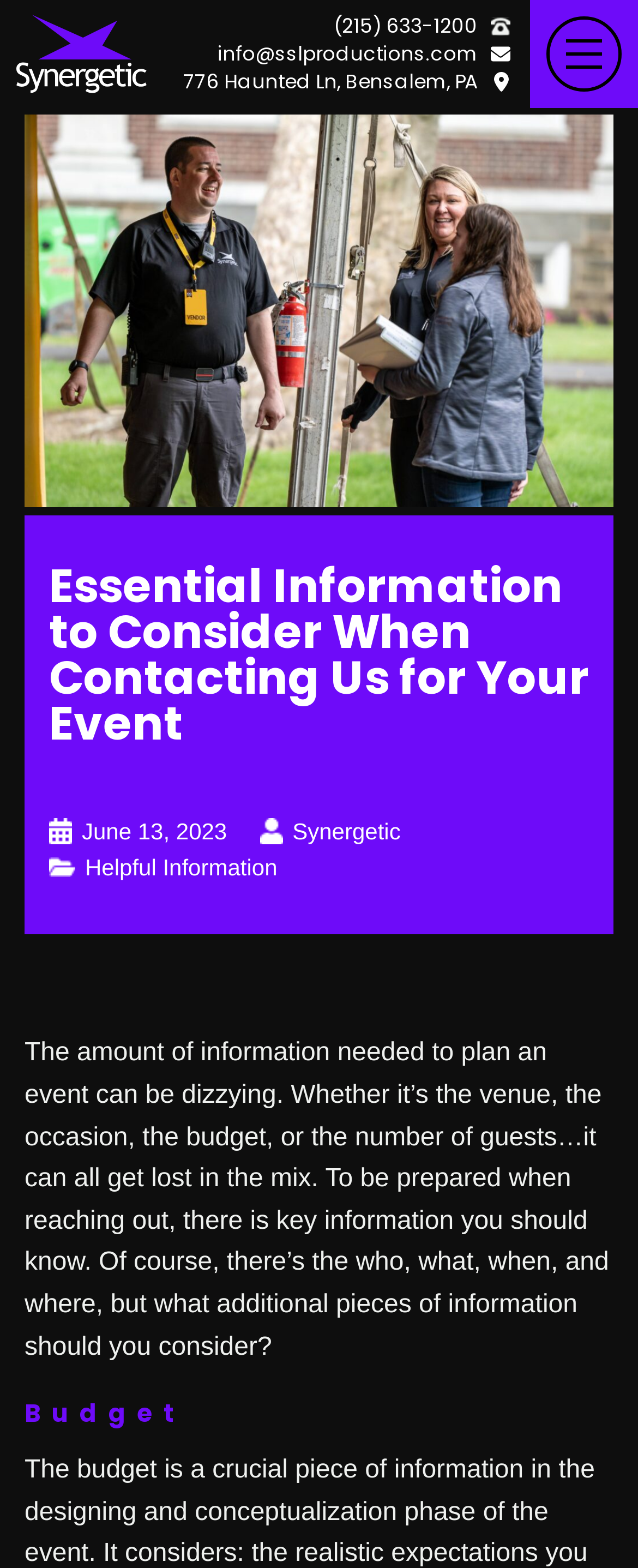Determine the bounding box coordinates for the UI element described. Format the coordinates as (top-left x, top-left y, bottom-right x, bottom-right y) and ensure all values are between 0 and 1. Element description: parent_node: (215) 633-1200

[0.026, 0.009, 0.231, 0.059]